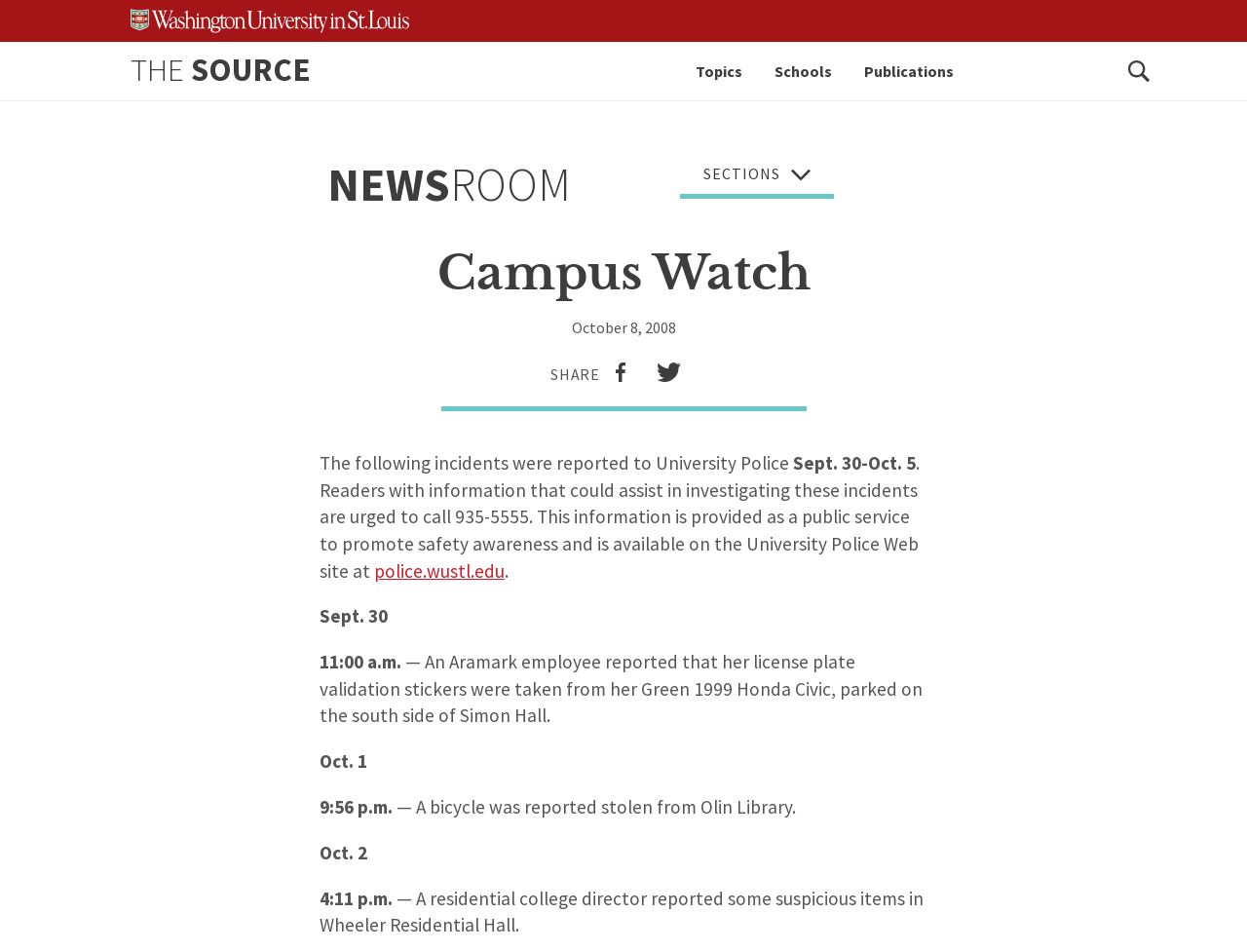What type of incidents are reported on this webpage?
Answer the question with just one word or phrase using the image.

Crimes on campus